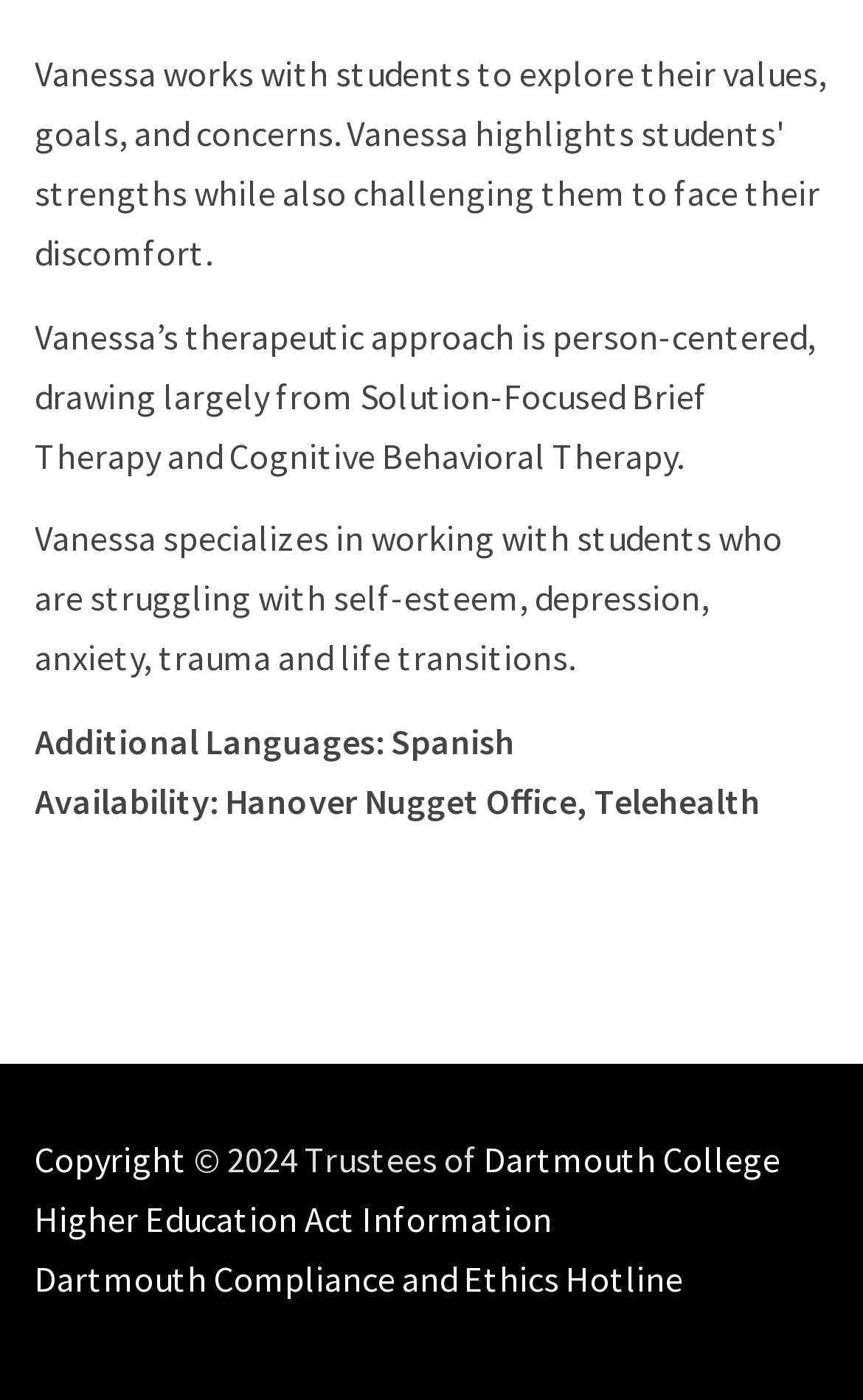What therapeutic approaches does Vanessa use?
Based on the image, answer the question with as much detail as possible.

Based on the StaticText element with bounding box coordinates [0.04, 0.224, 0.945, 0.341], Vanessa's therapeutic approach is person-centered, drawing largely from Solution-Focused Brief Therapy and Cognitive Behavioral Therapy.